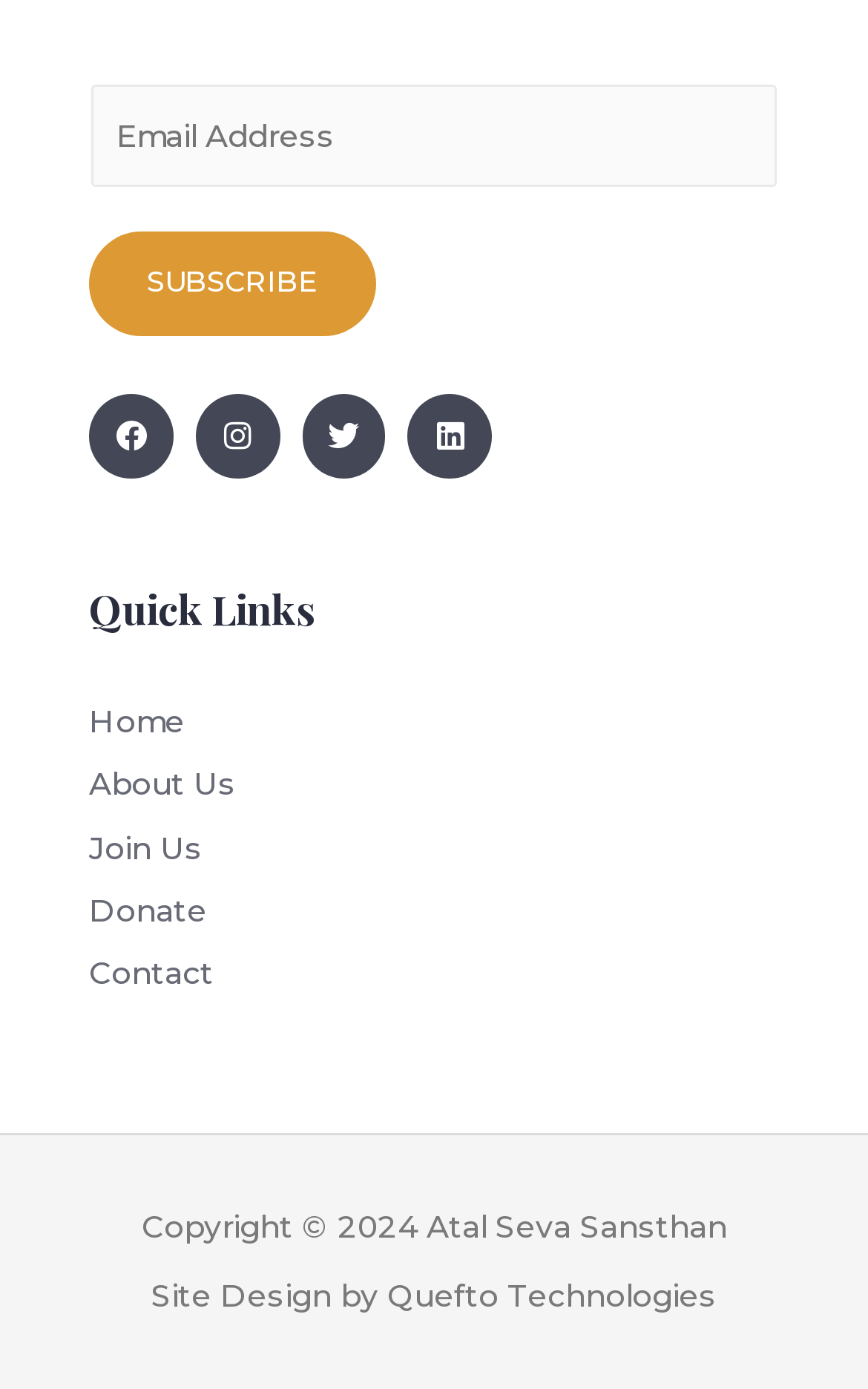Determine the bounding box coordinates for the element that should be clicked to follow this instruction: "Subscribe to newsletter". The coordinates should be given as four float numbers between 0 and 1, in the format [left, top, right, bottom].

[0.103, 0.167, 0.433, 0.242]